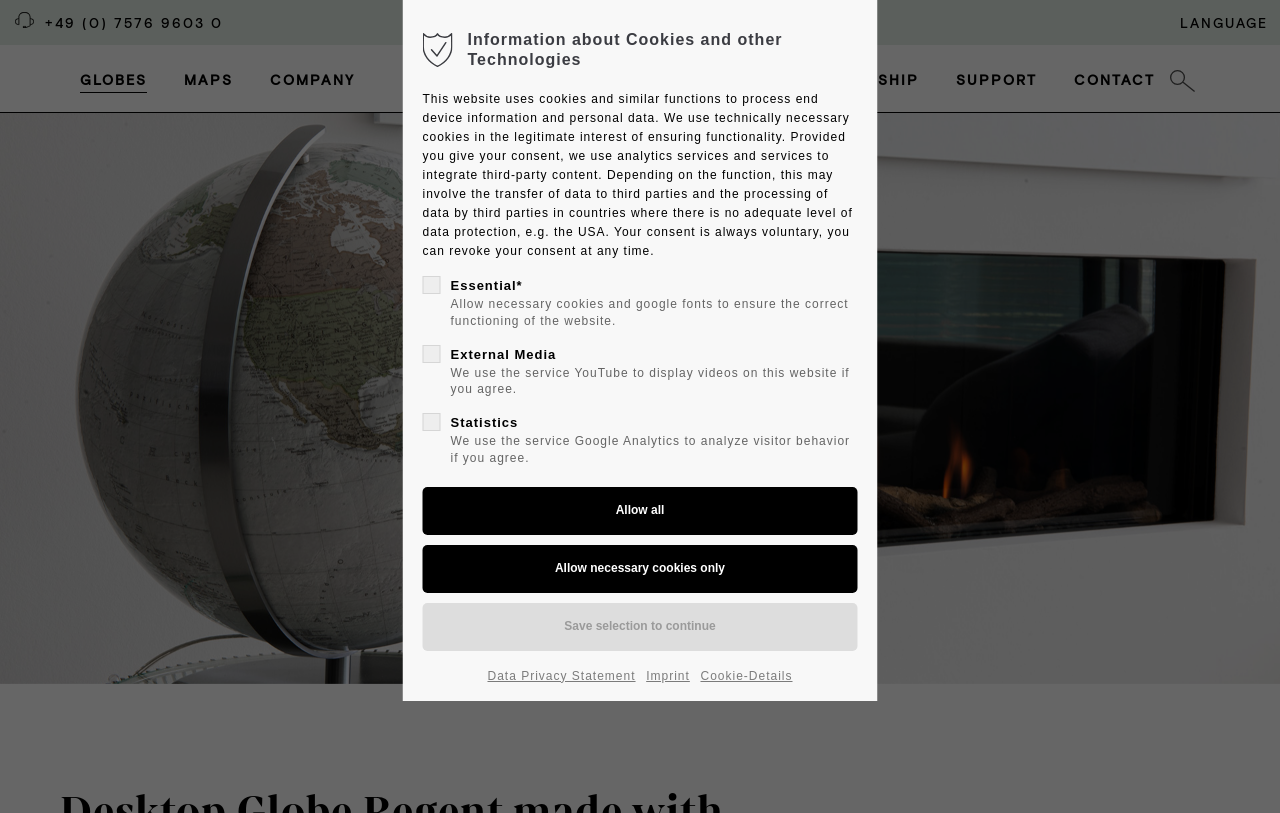Pinpoint the bounding box coordinates of the area that must be clicked to complete this instruction: "Go to globes page".

[0.062, 0.059, 0.115, 0.138]